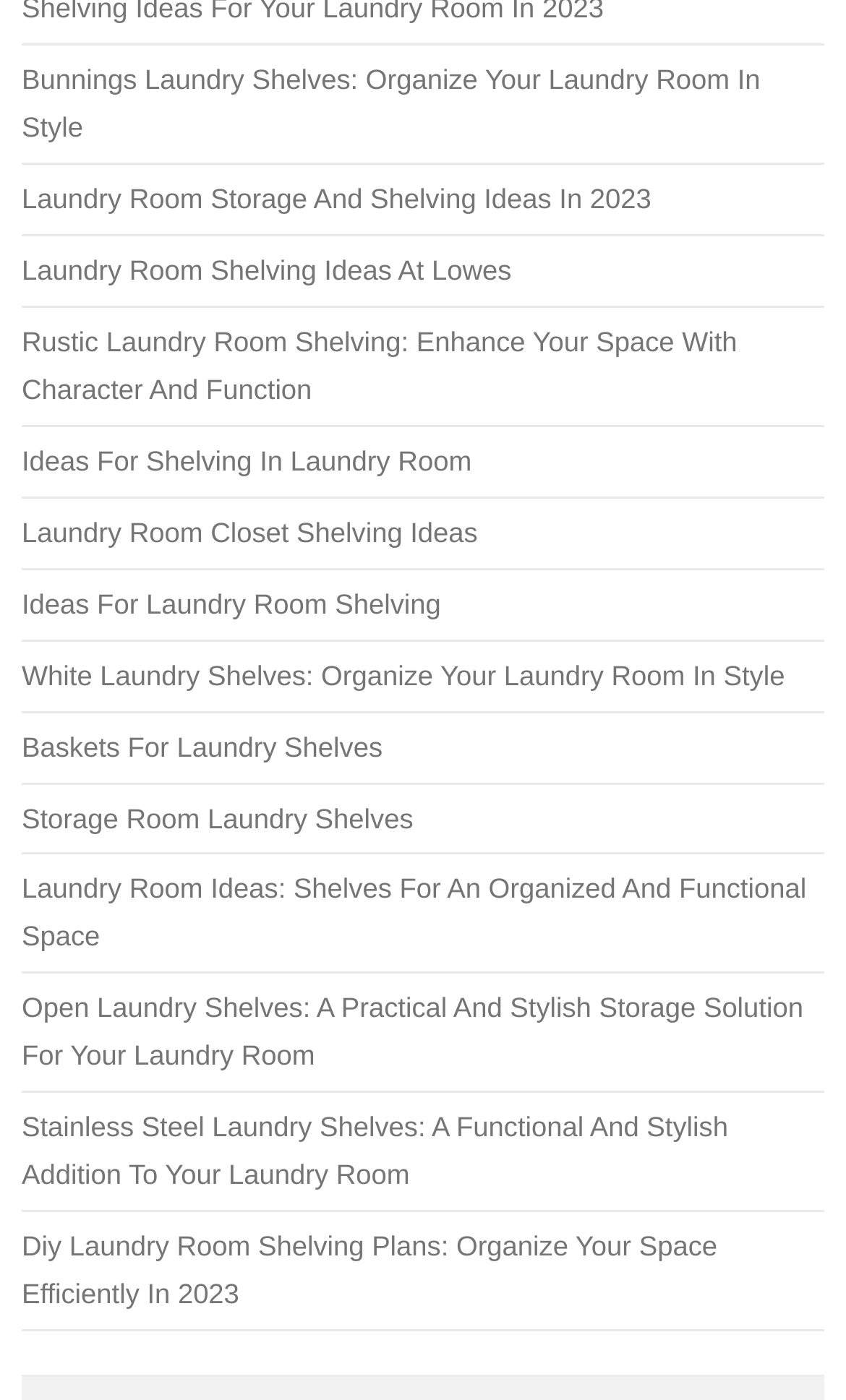Determine the bounding box coordinates for the area that needs to be clicked to fulfill this task: "Explore Bunnings laundry shelves". The coordinates must be given as four float numbers between 0 and 1, i.e., [left, top, right, bottom].

[0.026, 0.045, 0.899, 0.102]